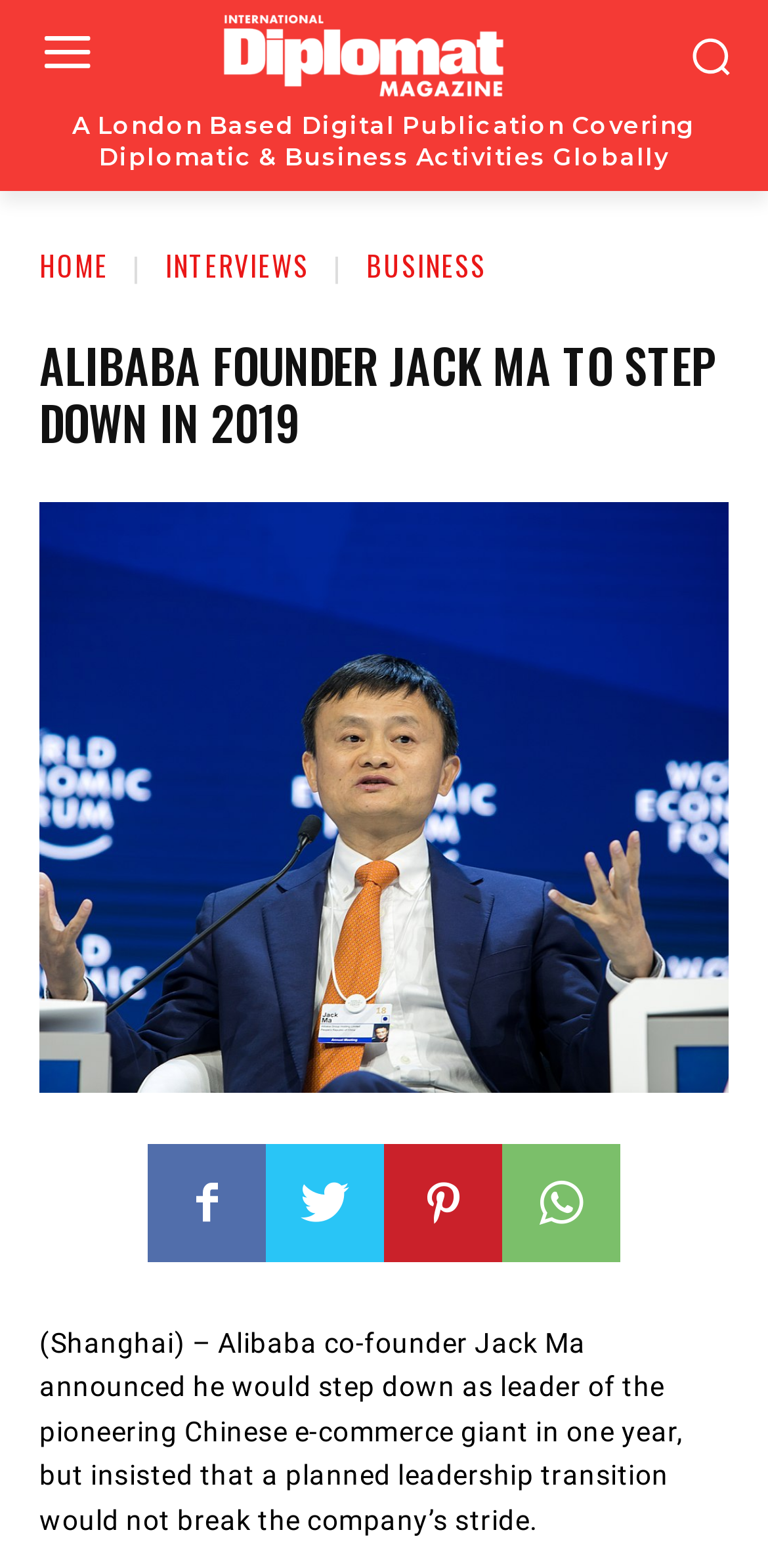Find the bounding box coordinates of the clickable region needed to perform the following instruction: "Click the logo". The coordinates should be provided as four float numbers between 0 and 1, i.e., [left, top, right, bottom].

[0.231, 0.006, 0.769, 0.064]